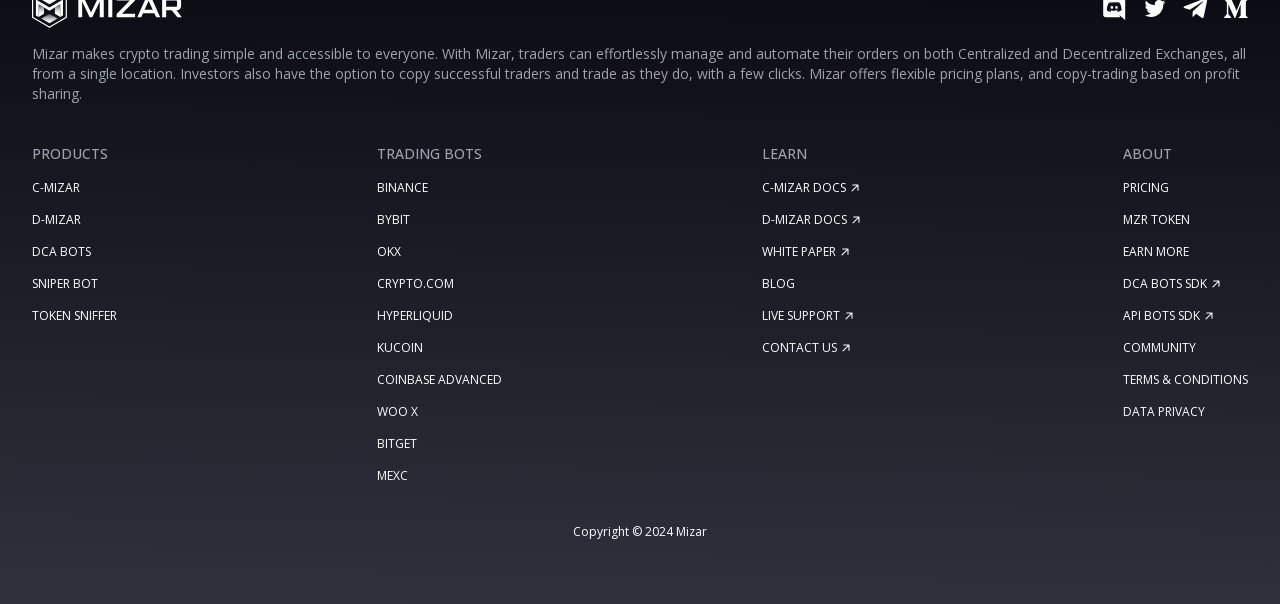What are the three main categories on the webpage?
Kindly give a detailed and elaborate answer to the question.

By analyzing the StaticText elements with IDs 162, 168, and 179, we can identify the three main categories on the webpage as PRODUCTS, TRADING BOTS, and LEARN.